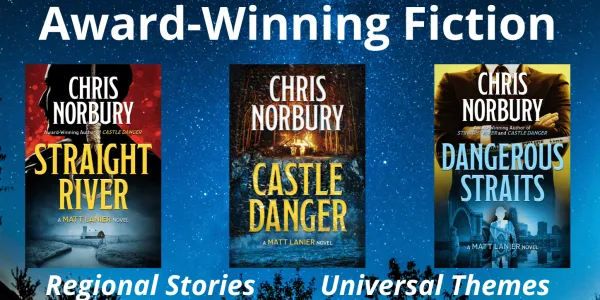Deliver an in-depth description of the image, highlighting major points.

This vibrant image showcases the cover art of three award-winning fiction novels by author Chris Norbury. Featured prominently are "Straight River" on the left, "Castle Danger" in the center, and "Dangerous Straits" on the right, all part of the Matt Lanier novel series. The background is adorned with a stunning night sky, enhancing the visual appeal of the book covers, which embody themes of regional stories and universal experiences. The caption at the bottom highlights these thematic elements, suggesting a blend of local narratives and broader human issues that resonate with a wide audience. Overall, the presentation is designed to attract readers interested in compelling fiction that navigates both personal and cultural landscapes.